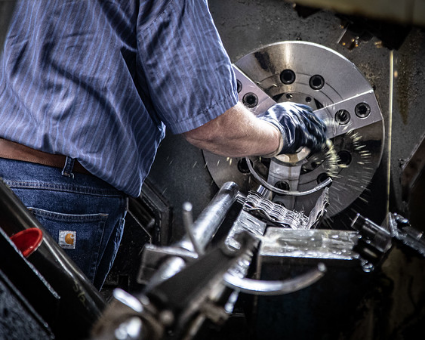What is being produced in this manufacturing setting?
Please utilize the information in the image to give a detailed response to the question.

The scene emphasizes the craftsmanship and expertise that go into creating high-quality hydraulic cylinders, which are integral to mobile equipment and specialty industrial applications, indicating that the manufacturing setting is focused on producing these critical components.